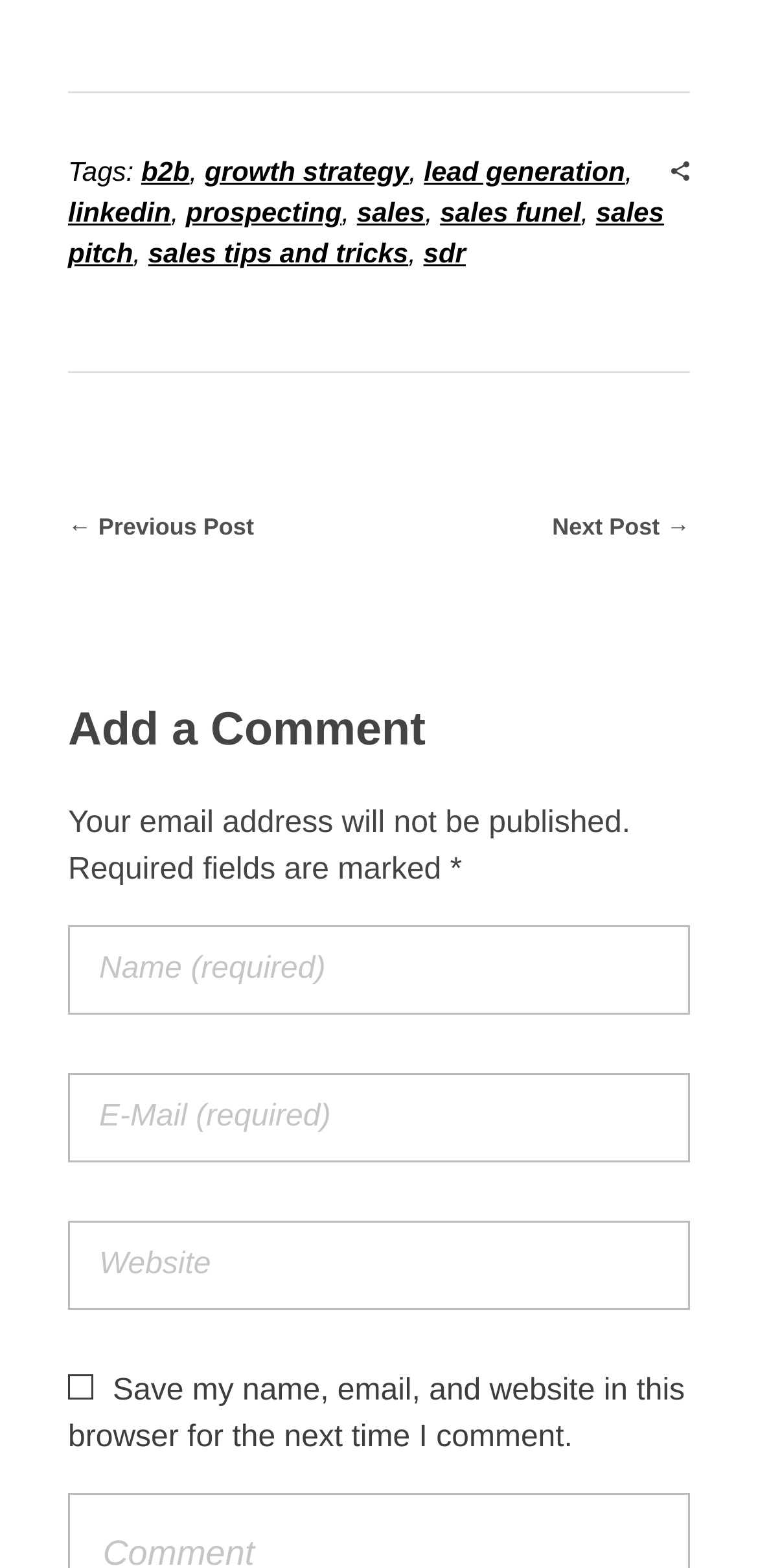Find the bounding box coordinates for the area that must be clicked to perform this action: "Enter your name".

[0.09, 0.59, 0.91, 0.647]